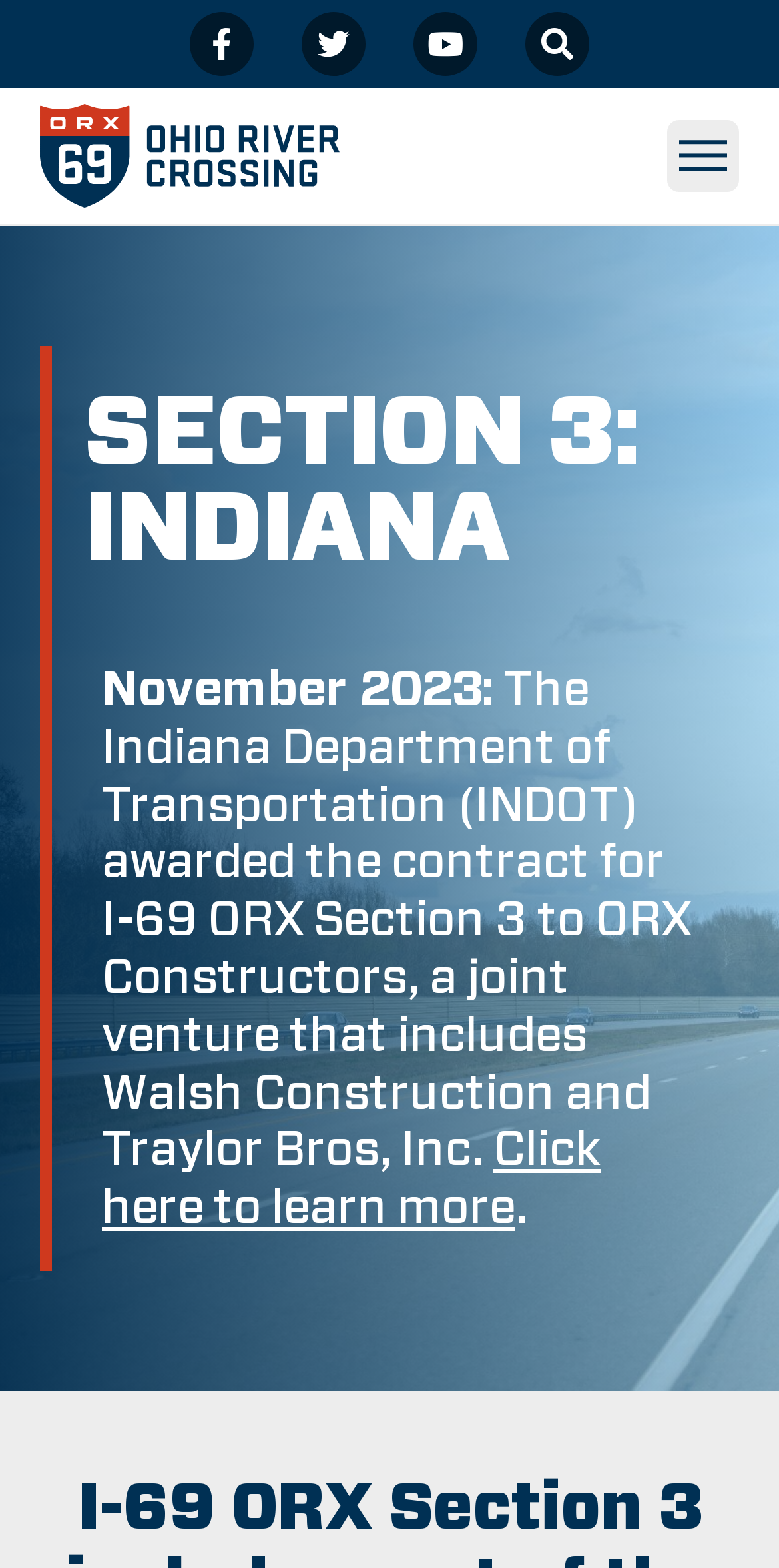Extract the bounding box coordinates for the HTML element that matches this description: "Home". The coordinates should be four float numbers between 0 and 1, i.e., [left, top, right, bottom].

None